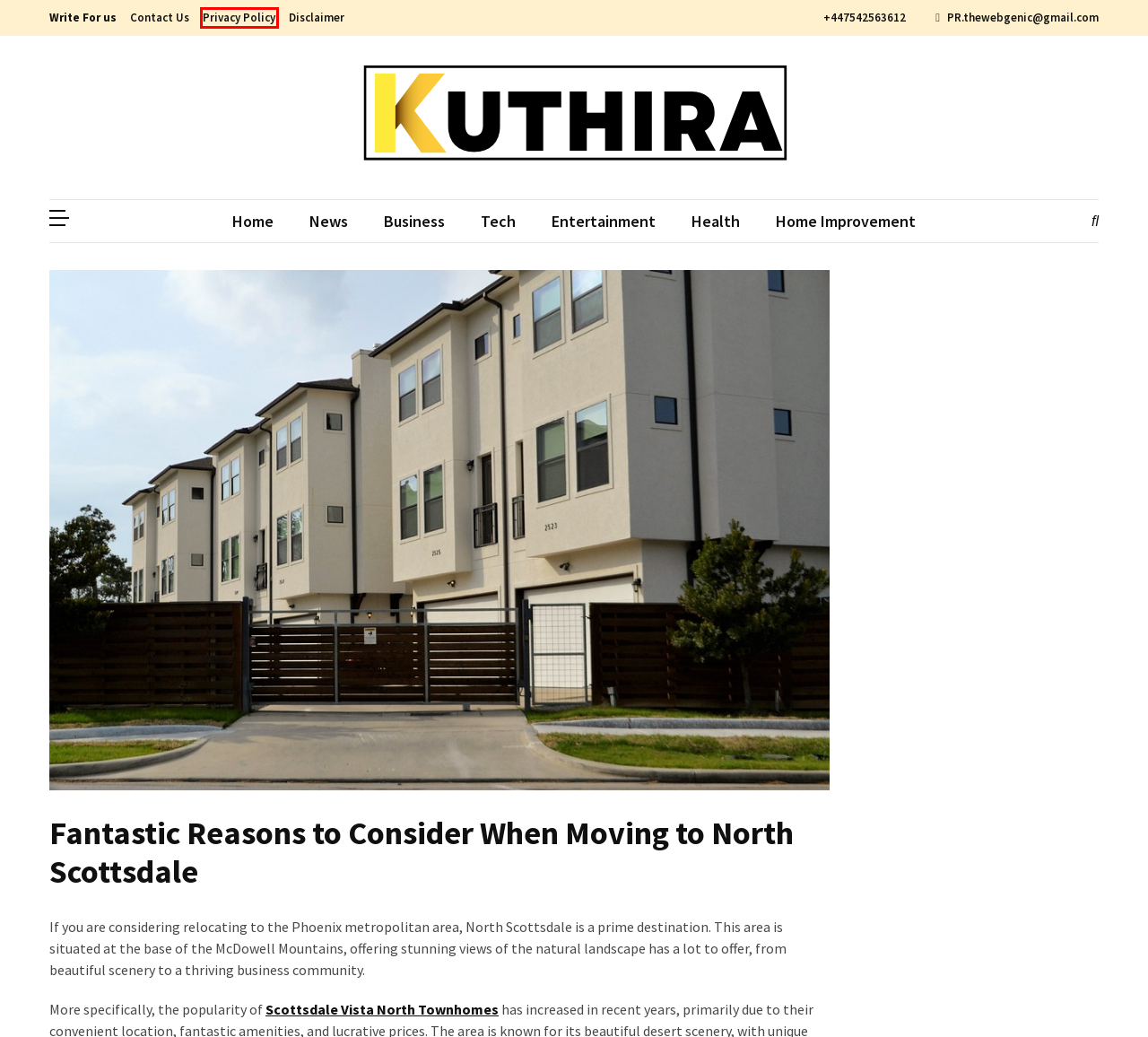Observe the screenshot of a webpage with a red bounding box highlighting an element. Choose the webpage description that accurately reflects the new page after the element within the bounding box is clicked. Here are the candidates:
A. Health – Kuthira
B. ibomma Movies Download – Kuthira
C. Home – Kuthira
D. Privacy Policy – Kuthira
E. isaimini 2022 tamil movies – Kuthira
F. Age – Kuthira
G. Business – Kuthira
H. Contact Us – Kuthira

D